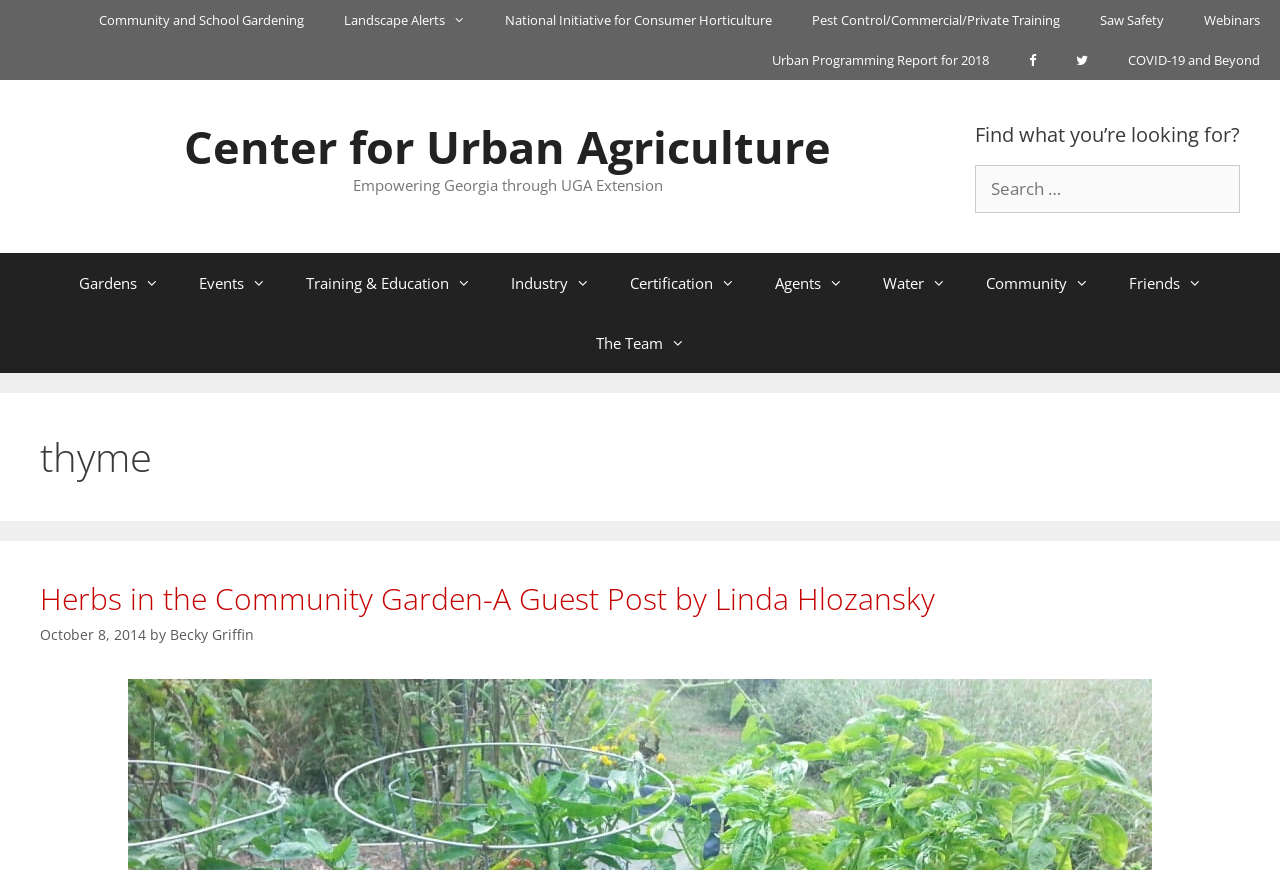Determine the bounding box coordinates for the HTML element mentioned in the following description: "Training & Education". The coordinates should be a list of four floats ranging from 0 to 1, represented as [left, top, right, bottom].

[0.223, 0.29, 0.383, 0.359]